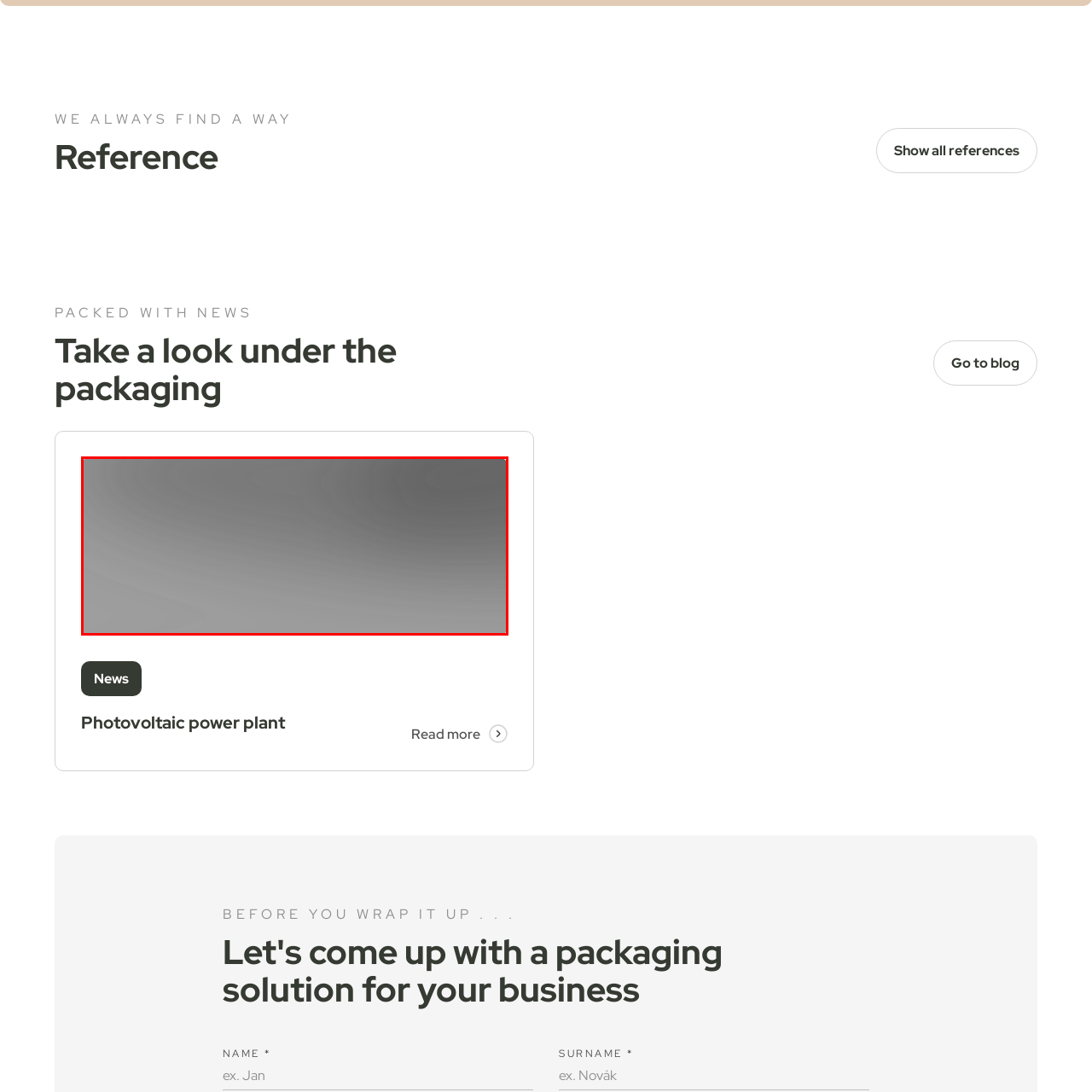Carefully look at the image inside the red box and answer the subsequent question in as much detail as possible, using the information from the image: 
What is the tone of the surrounding text?

The surrounding text emphasizes a commitment to finding solutions in the sector of renewable energy, reinforcing the focus on environmentally friendly energy sources. This tone suggests a dedication to promoting sustainable practices and reducing the reliance on non-renewable energy sources.